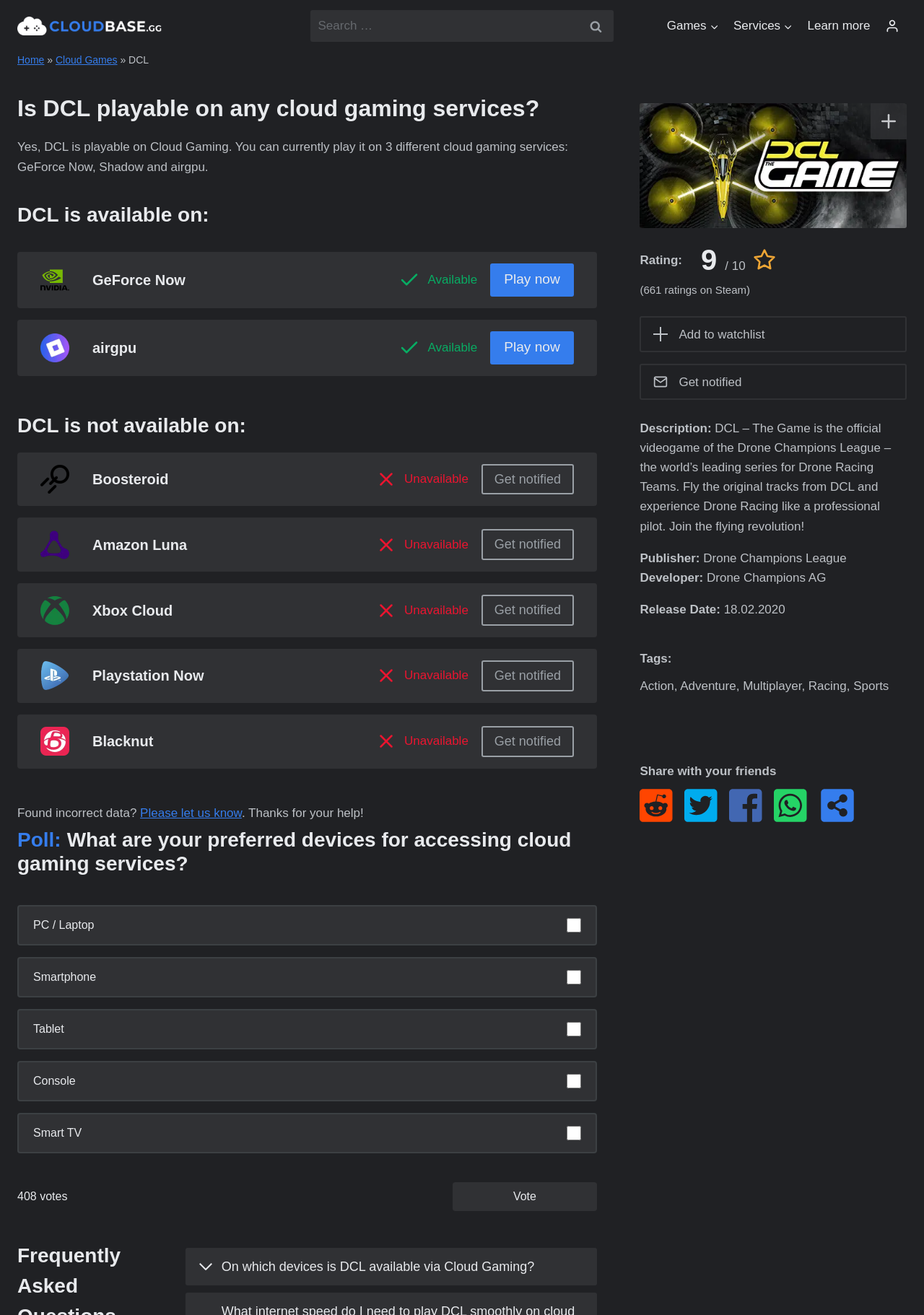Please answer the following question using a single word or phrase: 
How many cloud gaming services is DCL not available on?

4